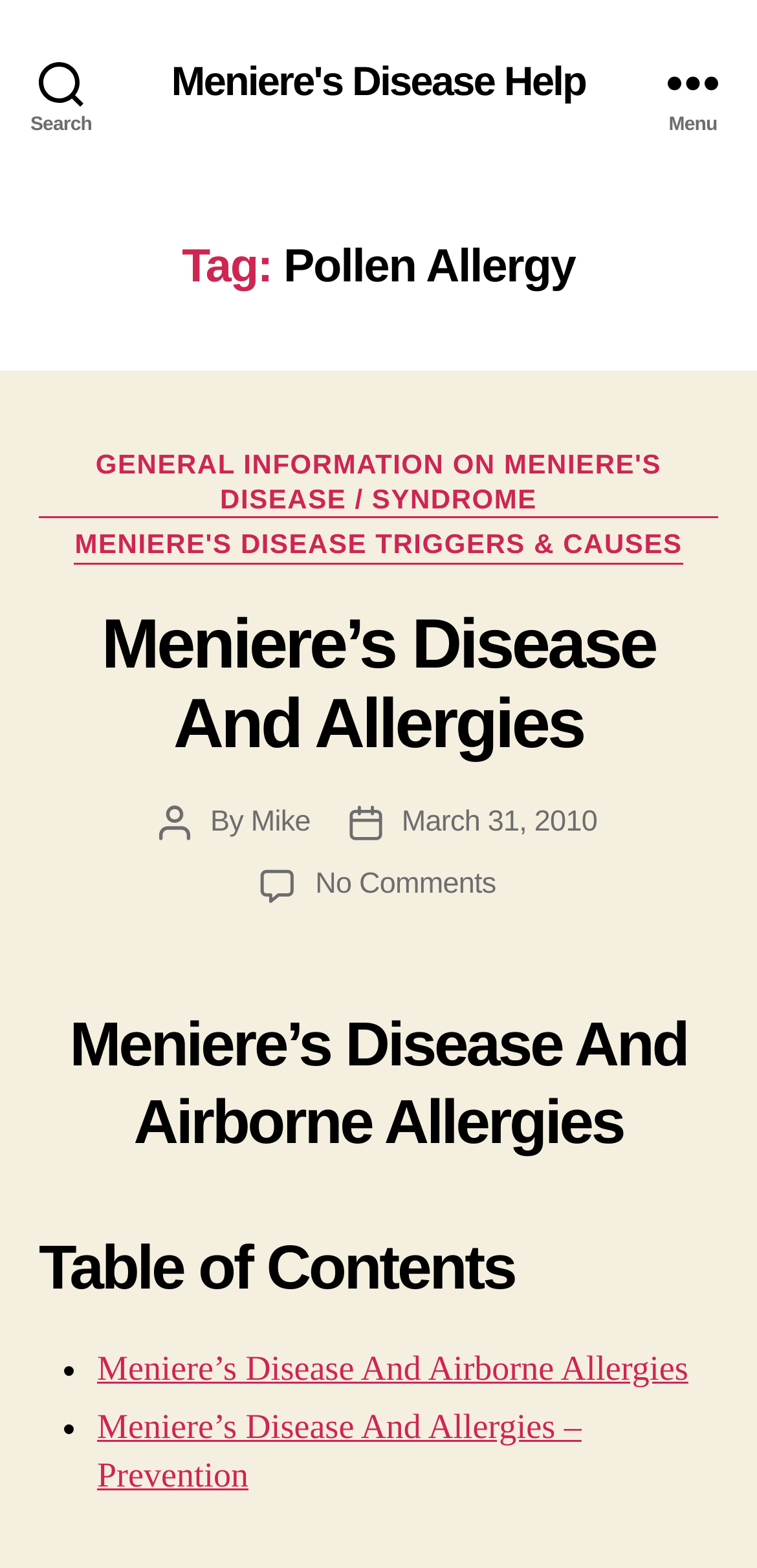Determine the bounding box coordinates of the area to click in order to meet this instruction: "Read about Meniere's Disease And Allergies".

[0.134, 0.385, 0.866, 0.486]